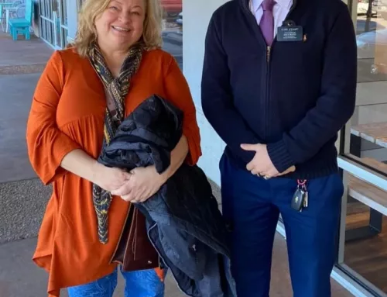Provide a thorough description of the contents of the image.

This image captures a joyful moment between two individuals standing outside a building. On the left, a woman with blonde hair is dressed in an orange, flowy top, paired with blue jeans. She holds a black coat and has a warm smile, suggesting a friendly interaction. To her right stands a man wearing a dark sweater over a collared shirt, adorned with a name badge, indicative of his role as a missionary. They both appear engaged and happy, reflecting a positive connection in a community setting. The background features a glimpse of a colorful building, adding vibrancy to the scene, characteristic of local neighborhoods.